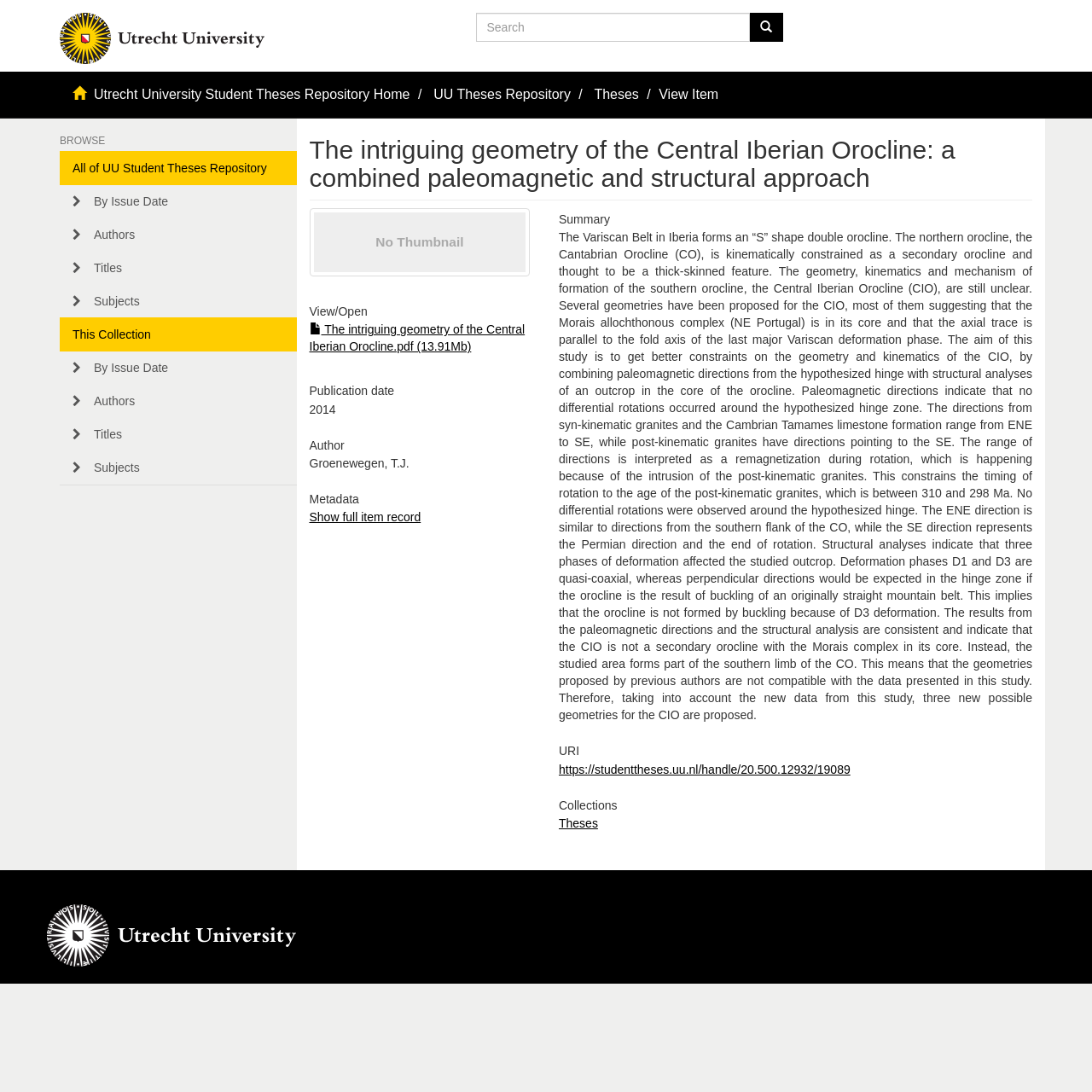Please provide a one-word or short phrase answer to the question:
What is the title of the thesis?

The intriguing geometry of the Central Iberian Orocline